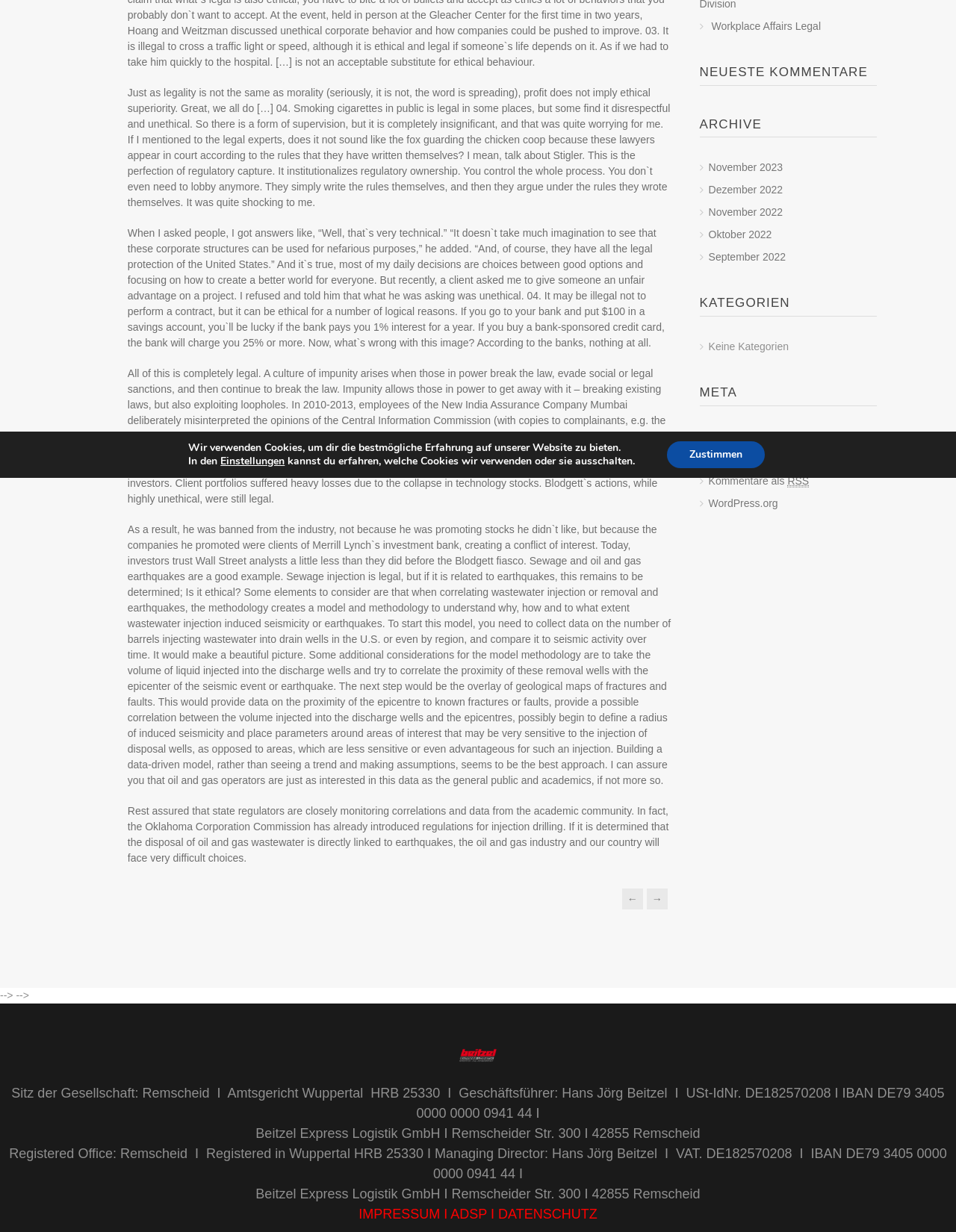Ascertain the bounding box coordinates for the UI element detailed here: "November 2022". The coordinates should be provided as [left, top, right, bottom] with each value being a float between 0 and 1.

[0.741, 0.168, 0.819, 0.177]